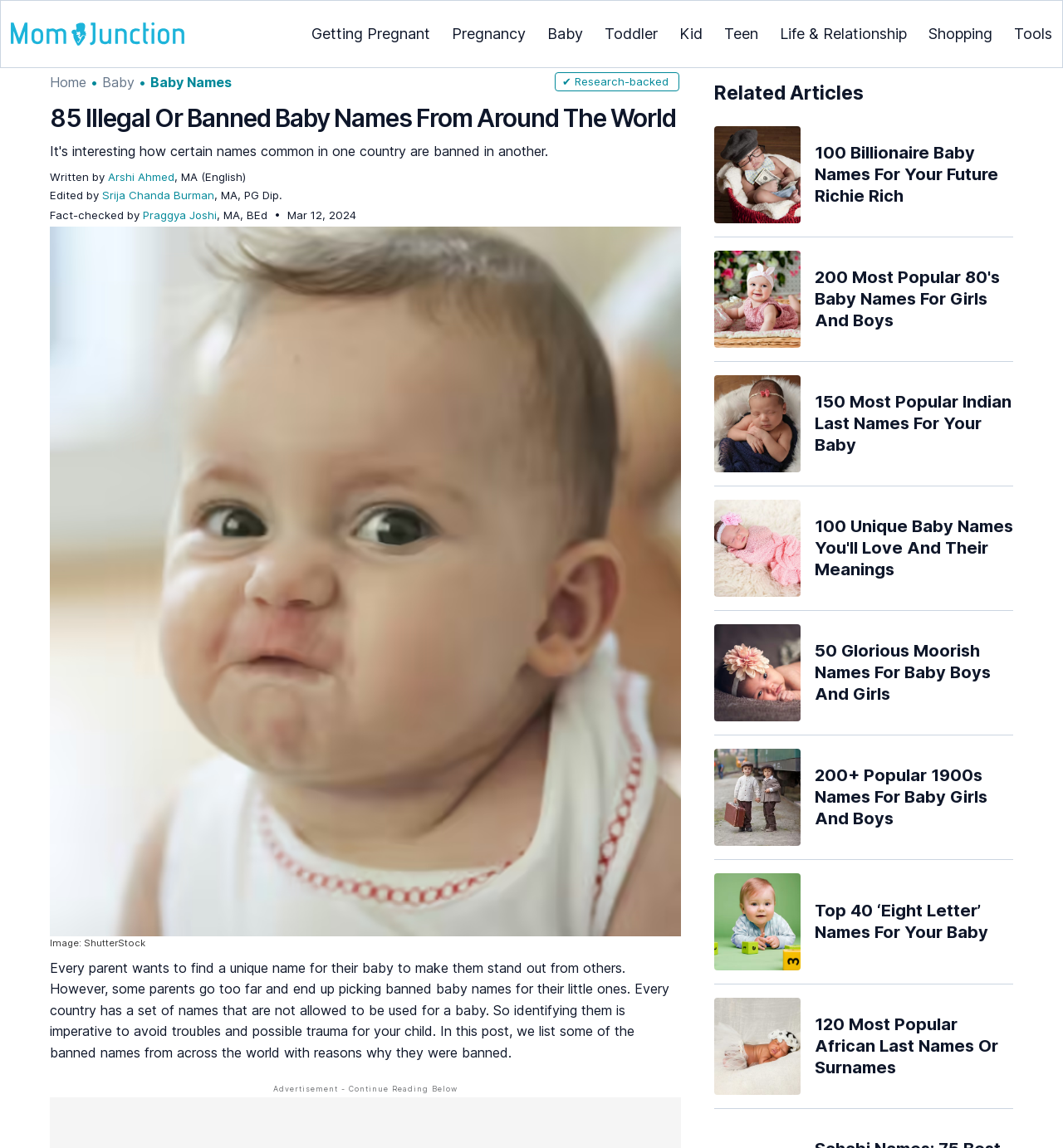Determine the bounding box coordinates for the element that should be clicked to follow this instruction: "Explore the MomJunction logo". The coordinates should be given as four float numbers between 0 and 1, in the format [left, top, right, bottom].

[0.01, 0.02, 0.173, 0.04]